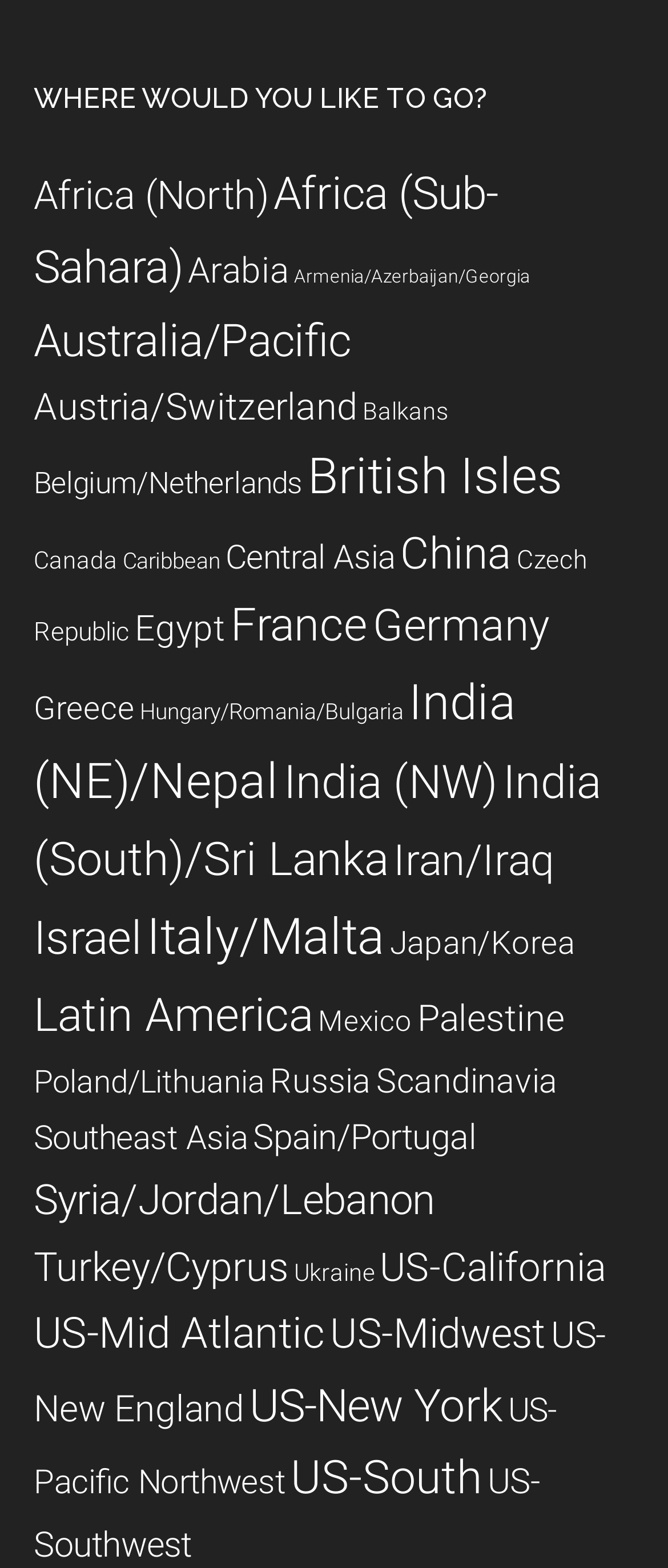Using the webpage screenshot and the element description India (South)/Sri Lanka, determine the bounding box coordinates. Specify the coordinates in the format (top-left x, top-left y, bottom-right x, bottom-right y) with values ranging from 0 to 1.

[0.05, 0.482, 0.899, 0.566]